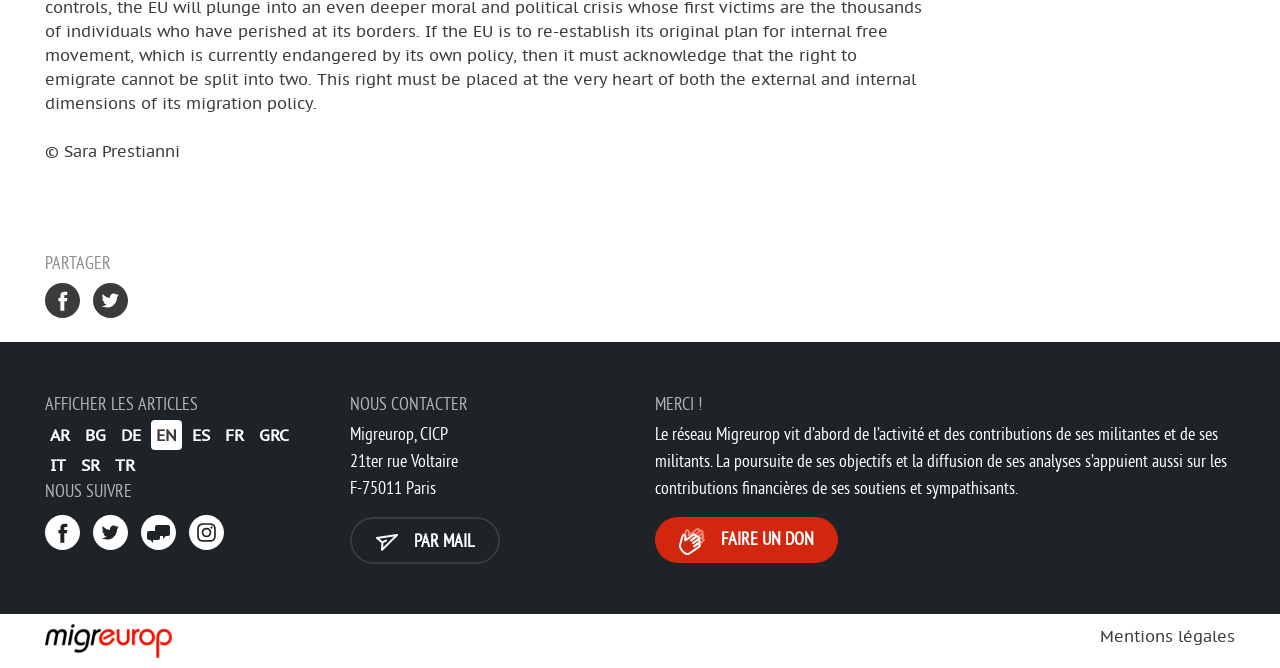Using details from the image, please answer the following question comprehensively:
What is the copyright owner's name?

The copyright owner's name is mentioned at the top of the webpage, '© Sara Prestianni', which indicates that Sara Prestianni is the owner of the copyright.